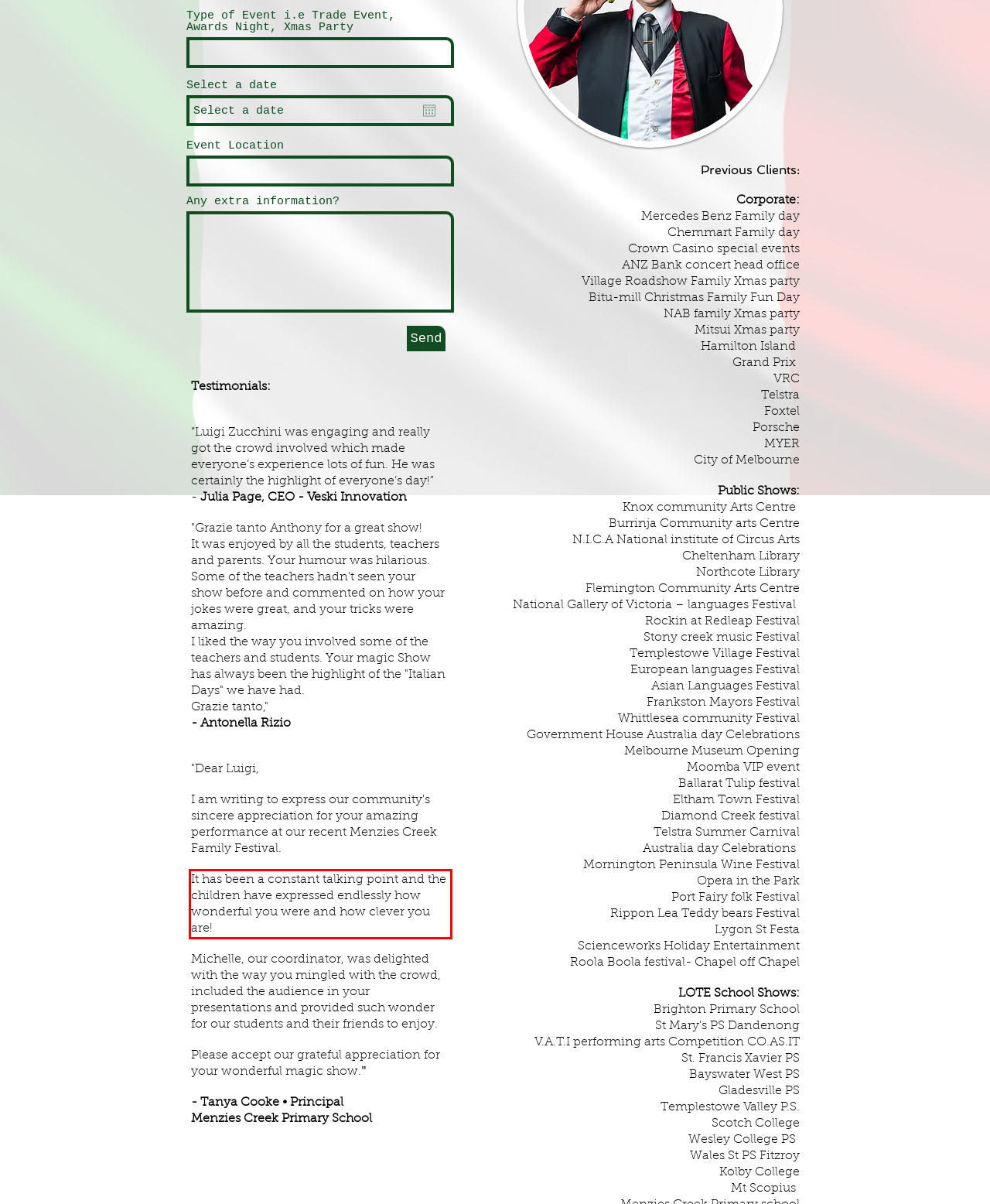Your task is to recognize and extract the text content from the UI element enclosed in the red bounding box on the webpage screenshot.

It has been a constant talking point and the children have expressed endlessly how wonderful you were and how clever you are!